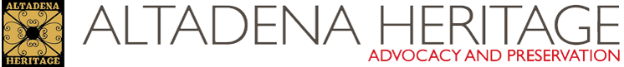Offer a detailed explanation of the image and its components.

The image showcases the logo of Altadena Heritage, featuring a distinctive and artistic emblem on the left alongside the organization's name. The text "ALTADENA HERITAGE" is prominently displayed in a modern, bold font, emphasizing its mission of advocacy and preservation. Beneath the main title, the phrase "ADVOCACY AND PRESERVATION" is presented in a striking red font, reinforcing the commitment to safeguarding the historical and cultural integrity of the Altadena community. This visual representation encapsulates the organization's dedication to heritage and community engagement.